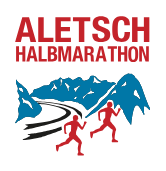Describe in detail everything you see in the image.

The image features the logo for the Aletsch Half-Marathon, a scenic running event set against the beautiful backdrop of the Swiss Alps. Prominently displayed, the logo includes the text "Aletsch Halbmarathon" in bold red letters at the top, indicating the name of the event. Below, stylized blue mountains depict the stunning landscapes of the Aletsch region, while two red silhouettes of runners emphasize the spirit of the marathon. This visual captures the essence of adventure and endurance, inviting participants and spectators to experience a unique athletic event in a breathtaking environment.